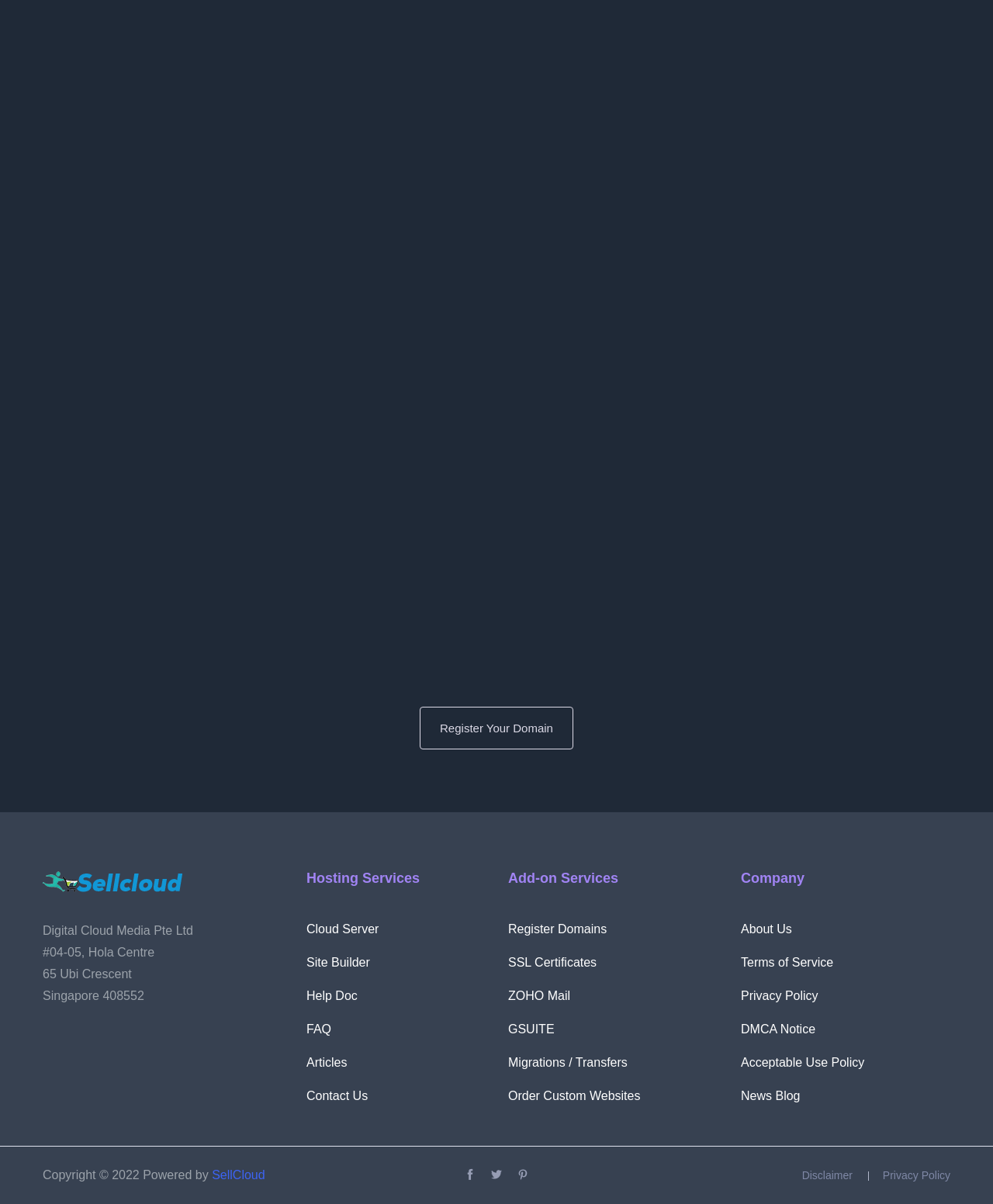Please answer the following question using a single word or phrase: 
What is the address of the company?

65 Ubi Crescent, Singapore 408552